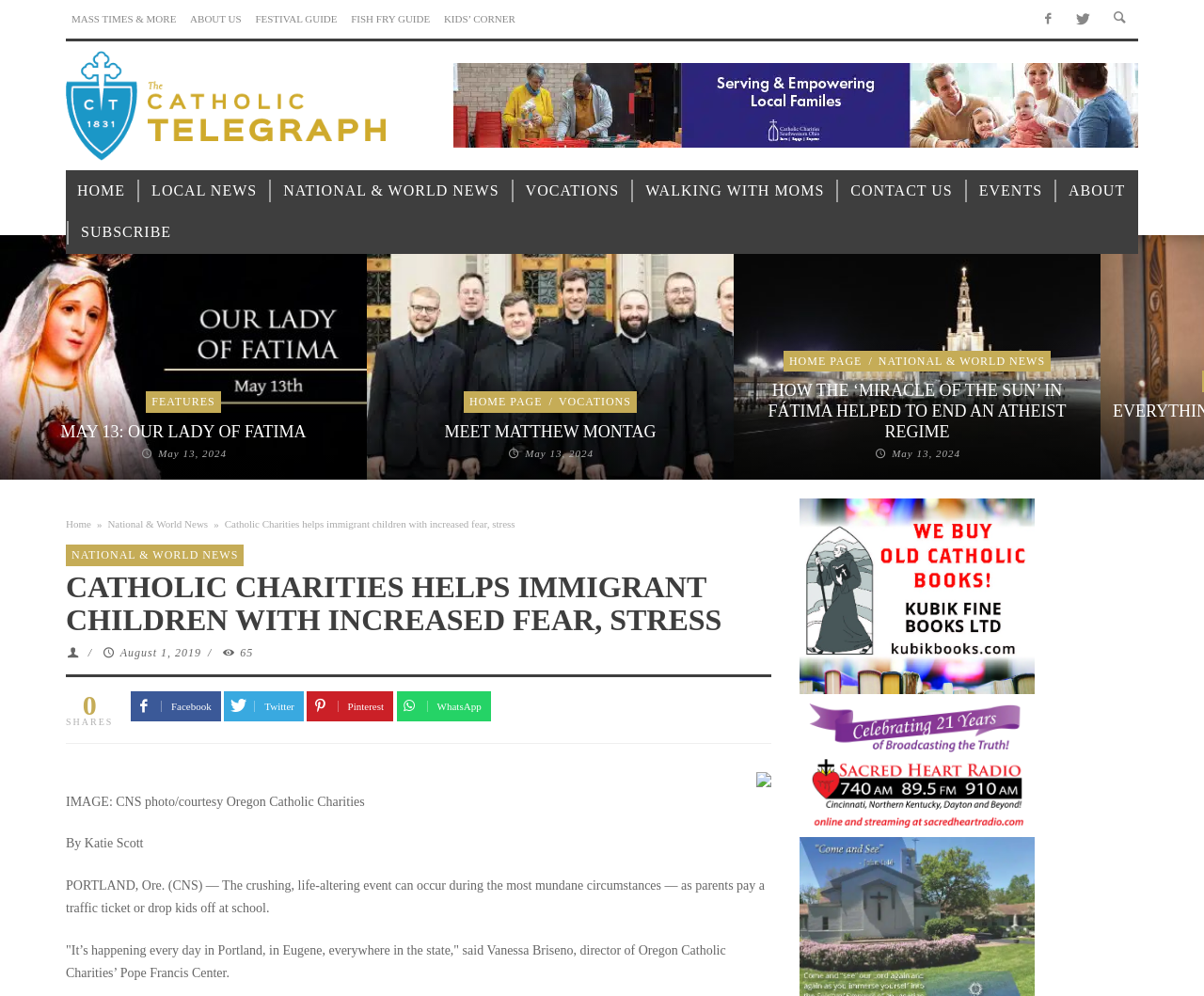Locate the bounding box coordinates of the element you need to click to accomplish the task described by this instruction: "Click on MASS TIMES & MORE".

[0.055, 0.0, 0.151, 0.038]